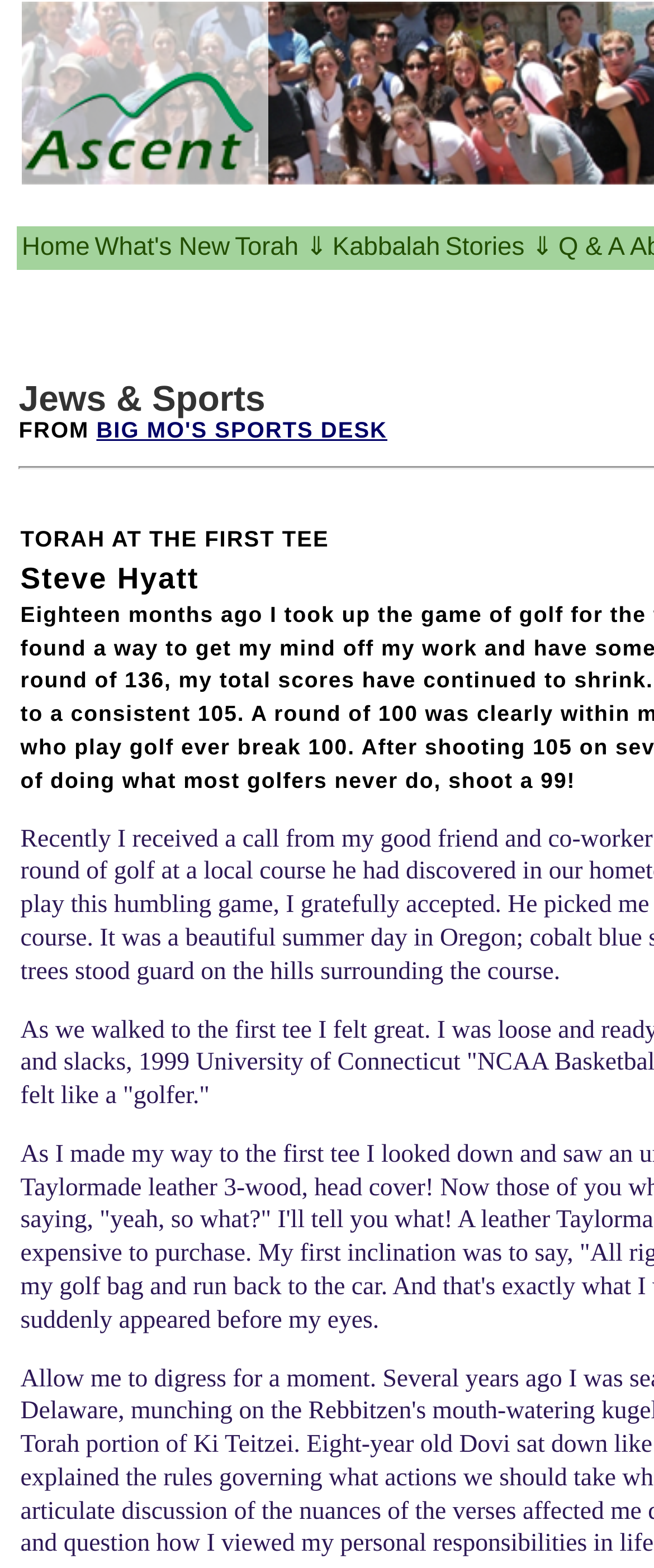How many links are on the top navigation bar?
Use the image to answer the question with a single word or phrase.

6